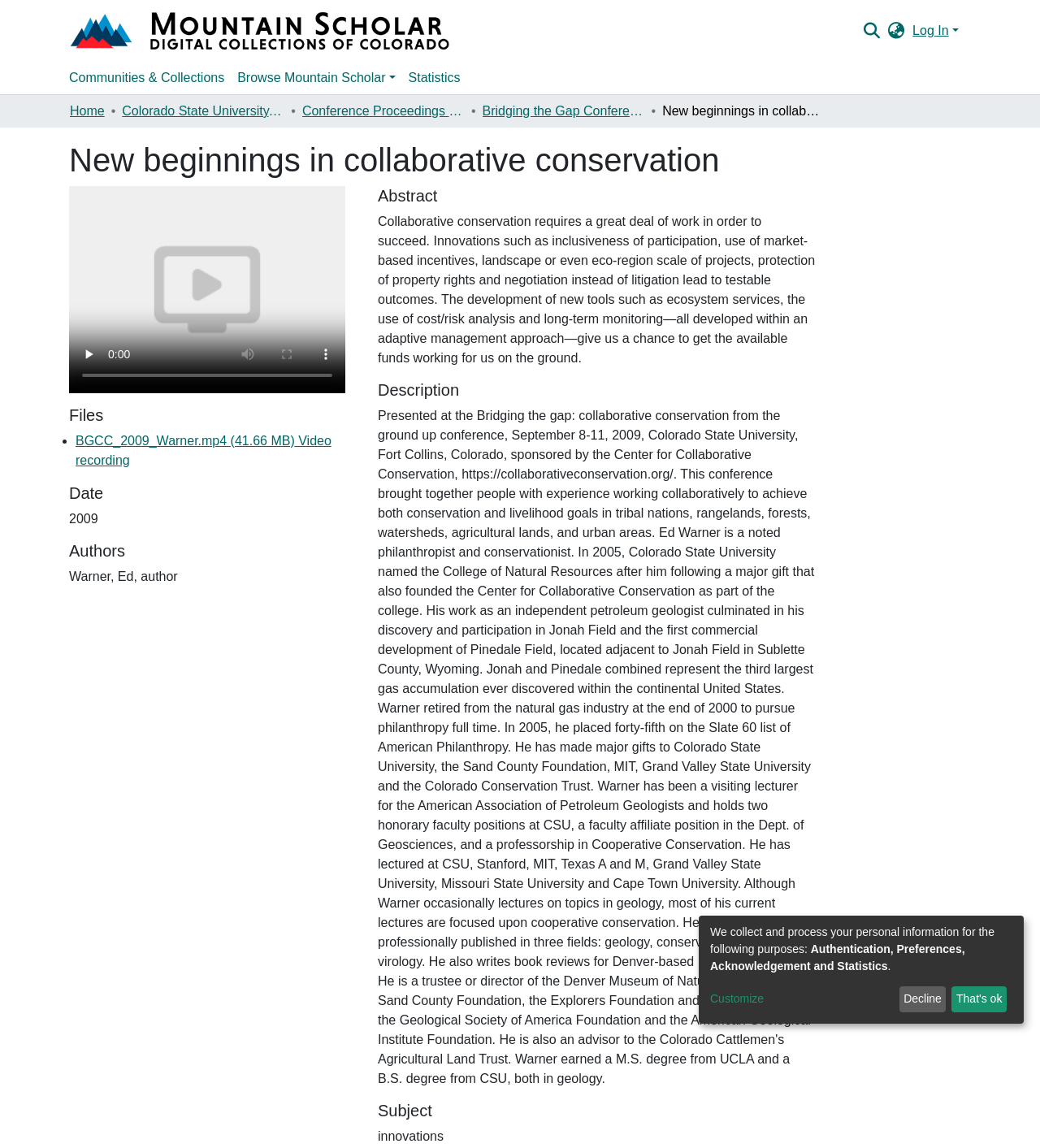Identify the bounding box for the UI element described as: "Conference Proceedings and Events". Ensure the coordinates are four float numbers between 0 and 1, formatted as [left, top, right, bottom].

[0.291, 0.088, 0.447, 0.105]